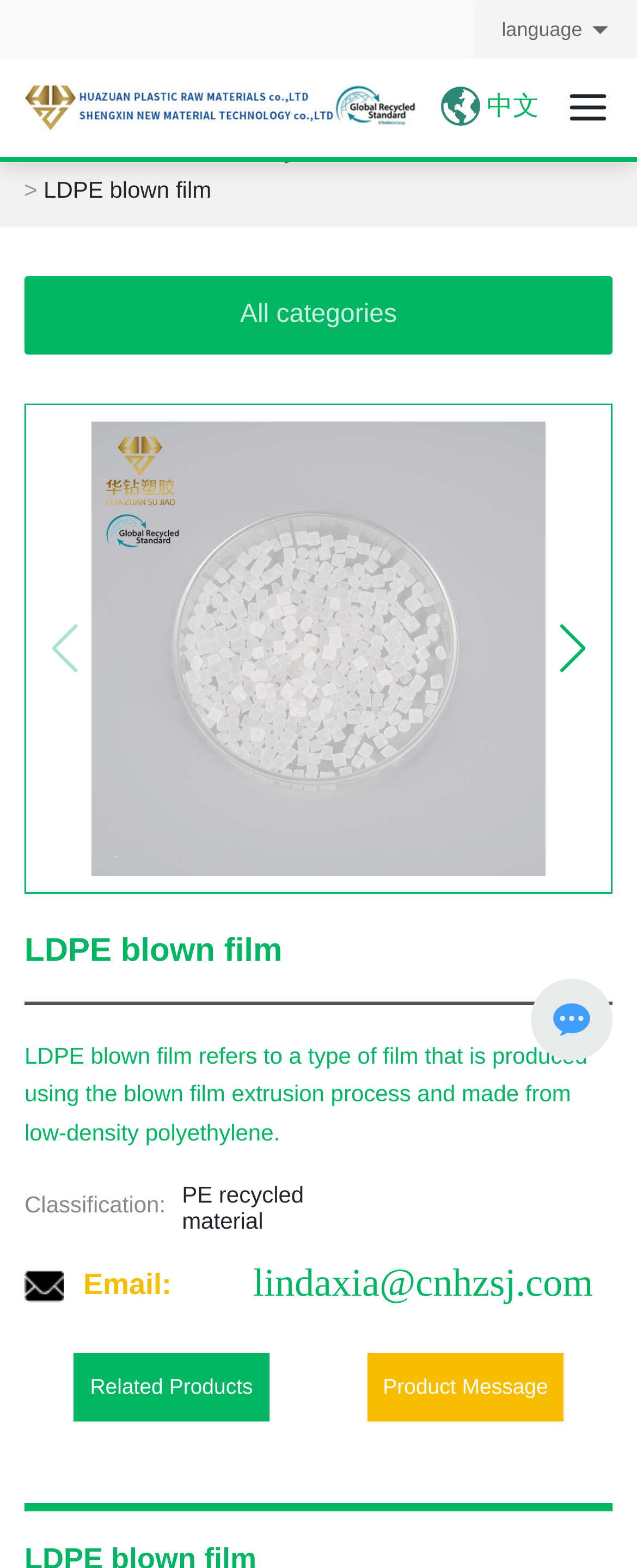Could you provide the bounding box coordinates for the portion of the screen to click to complete this instruction: "Switch to Chinese language"?

[0.691, 0.059, 0.846, 0.077]